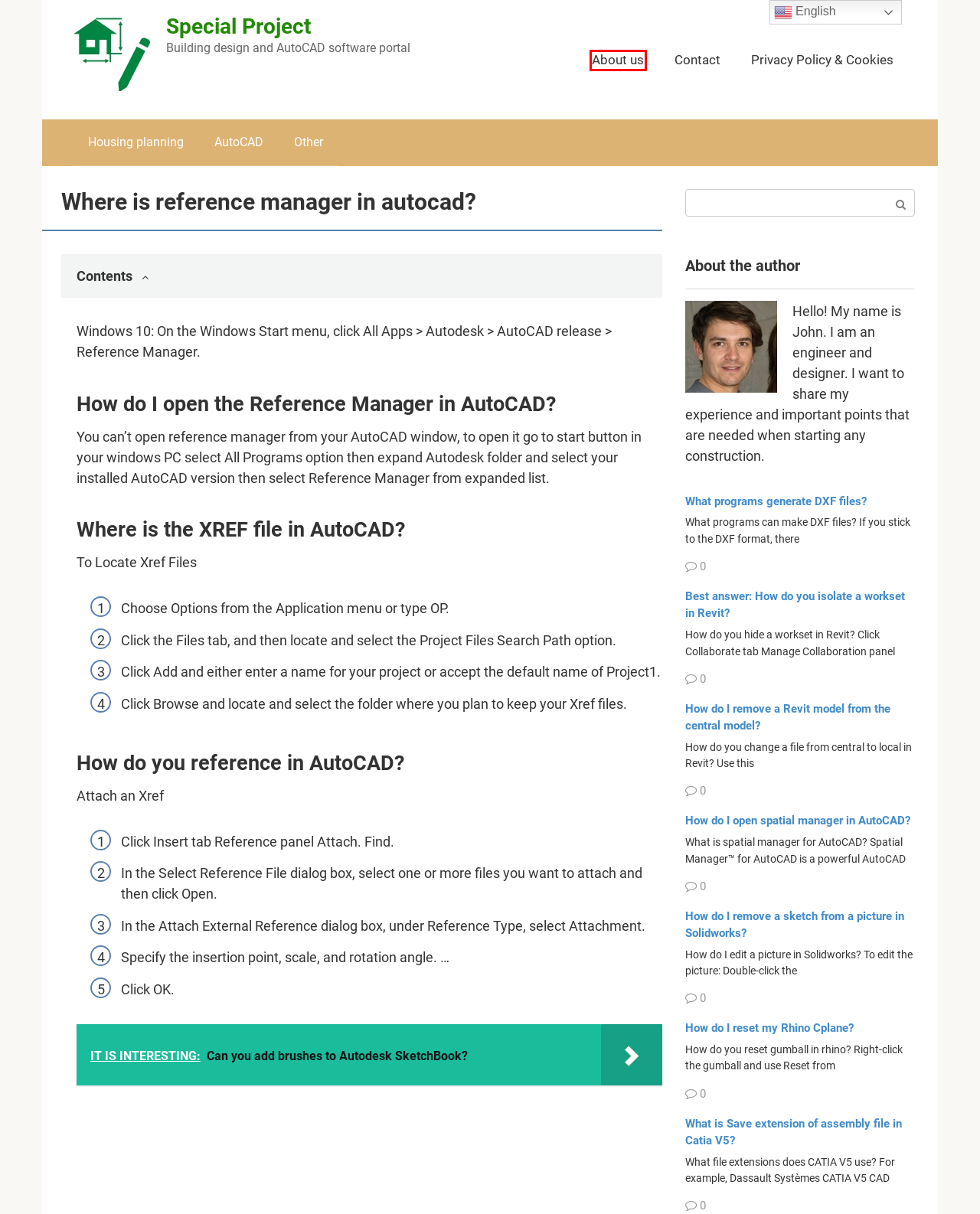Observe the webpage screenshot and focus on the red bounding box surrounding a UI element. Choose the most appropriate webpage description that corresponds to the new webpage after clicking the element in the bounding box. Here are the candidates:
A. Архивы AutoCAD - Special Project
B. About us - Special Project
C. Privacy Policy & Cookies - Special Project
D. Contact - Special Project
E. How do I open spatial manager in AutoCAD?
F. Архивы Other - Special Project
G. Архивы Housing planning - Special Project
H. Can you add brushes to Autodesk SketchBook?

B